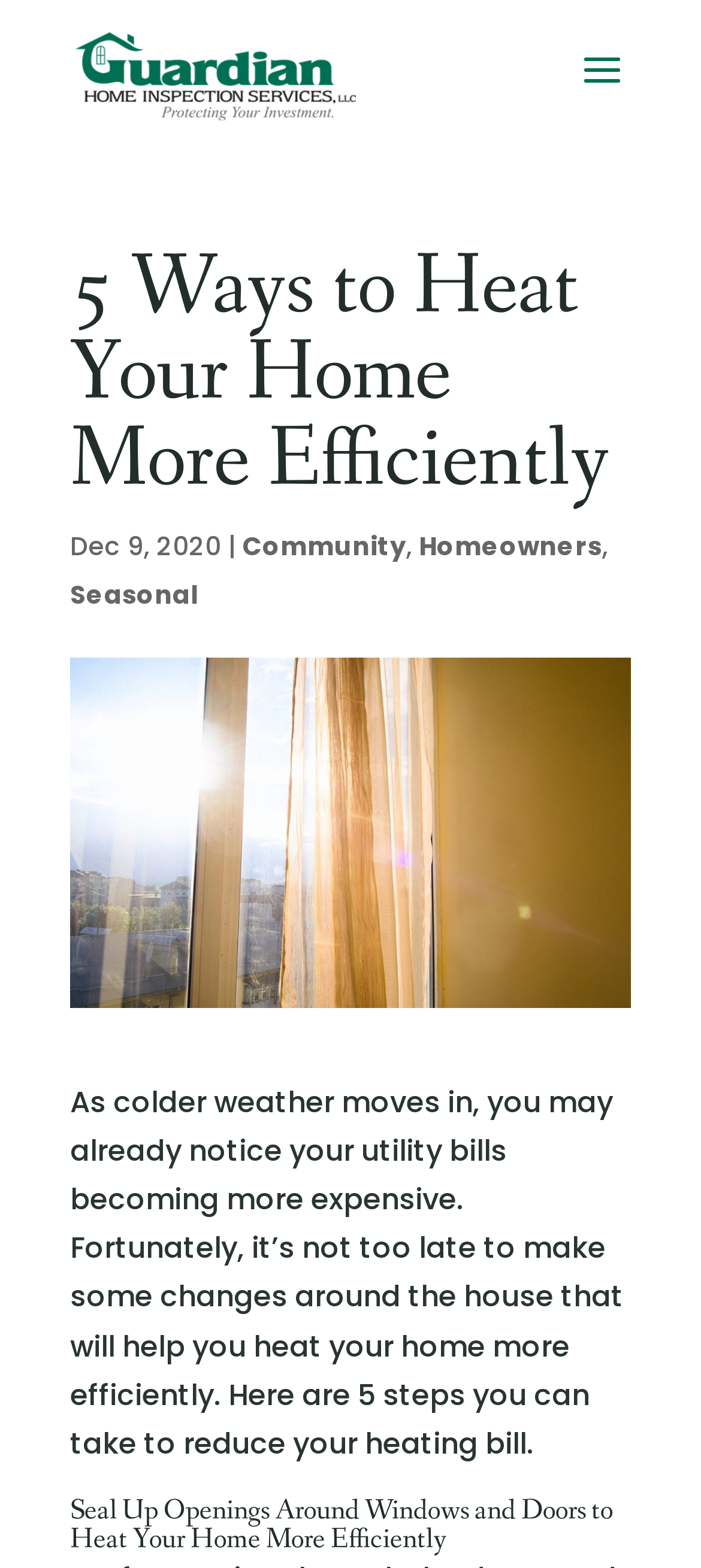Identify the bounding box coordinates for the UI element that matches this description: "Seasonal".

[0.1, 0.368, 0.282, 0.391]